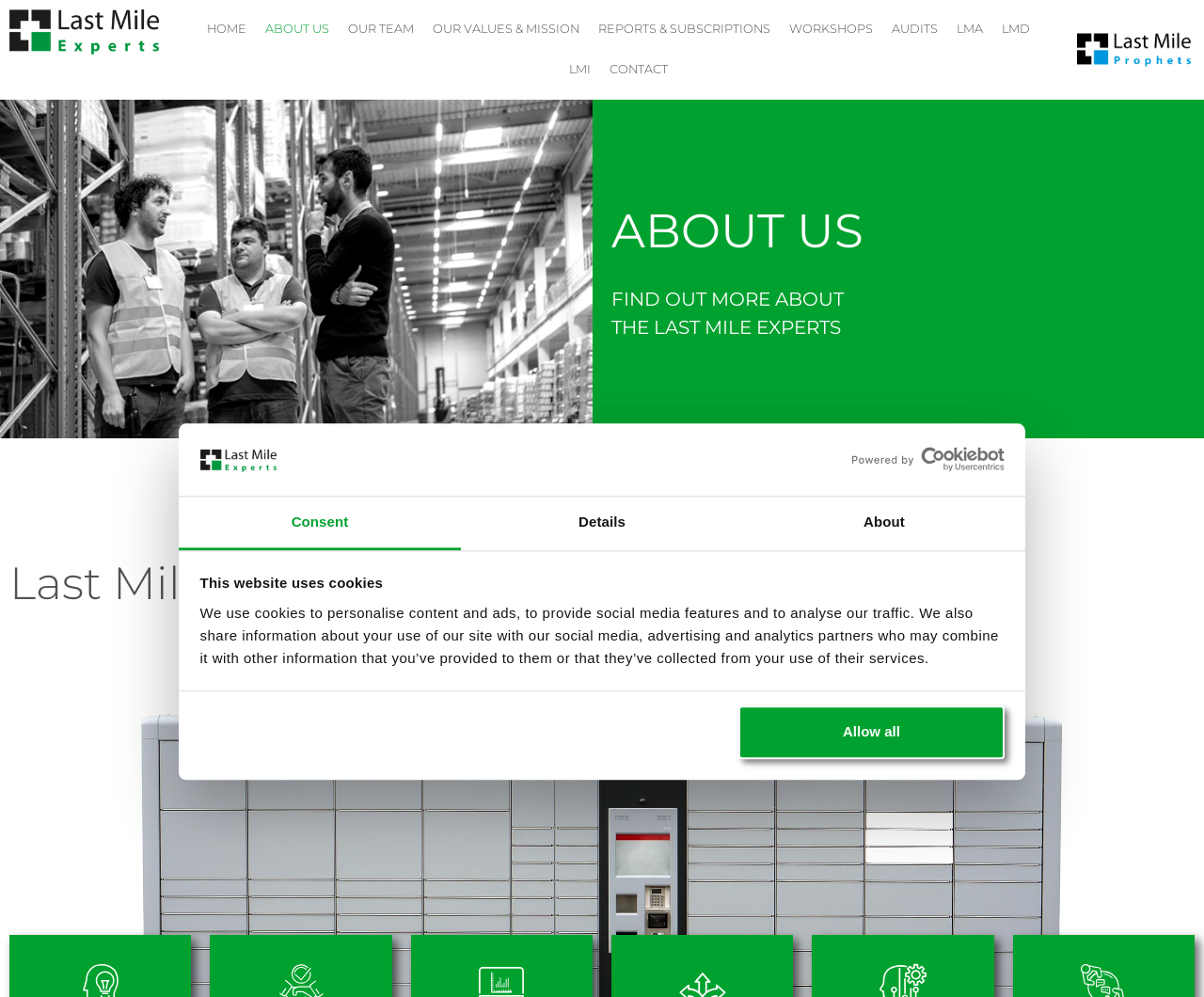Respond to the following question with a brief word or phrase:
How many tabs are in the tablist?

3